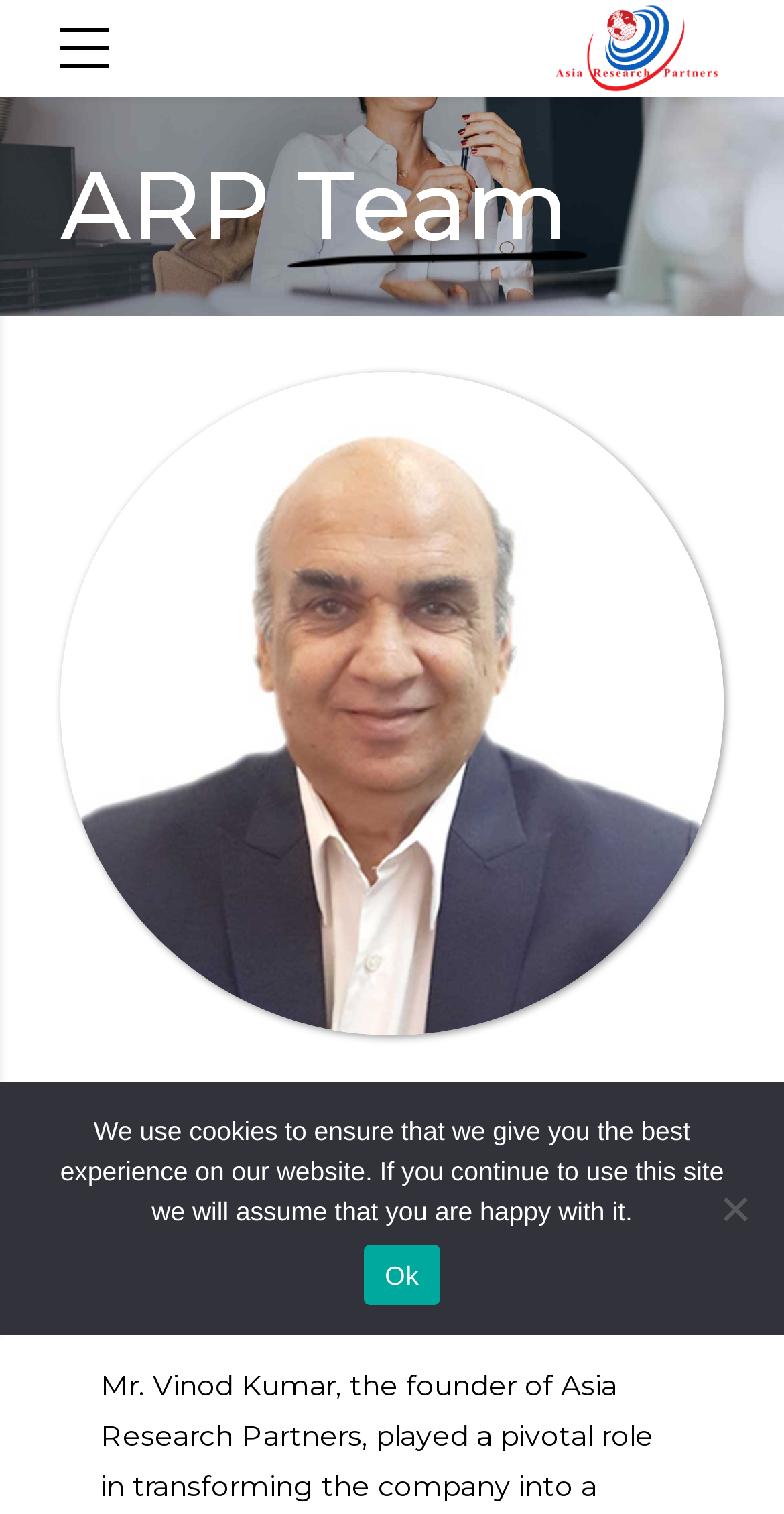What is Mr. Vinod Kumar's position in Asia Research Partners?
Provide a well-explained and detailed answer to the question.

I found a heading 'Chairman & Managing Director' which is a subheading of 'Mr. Vinod Kumar', so it is likely that Mr. Vinod Kumar holds this position in Asia Research Partners.